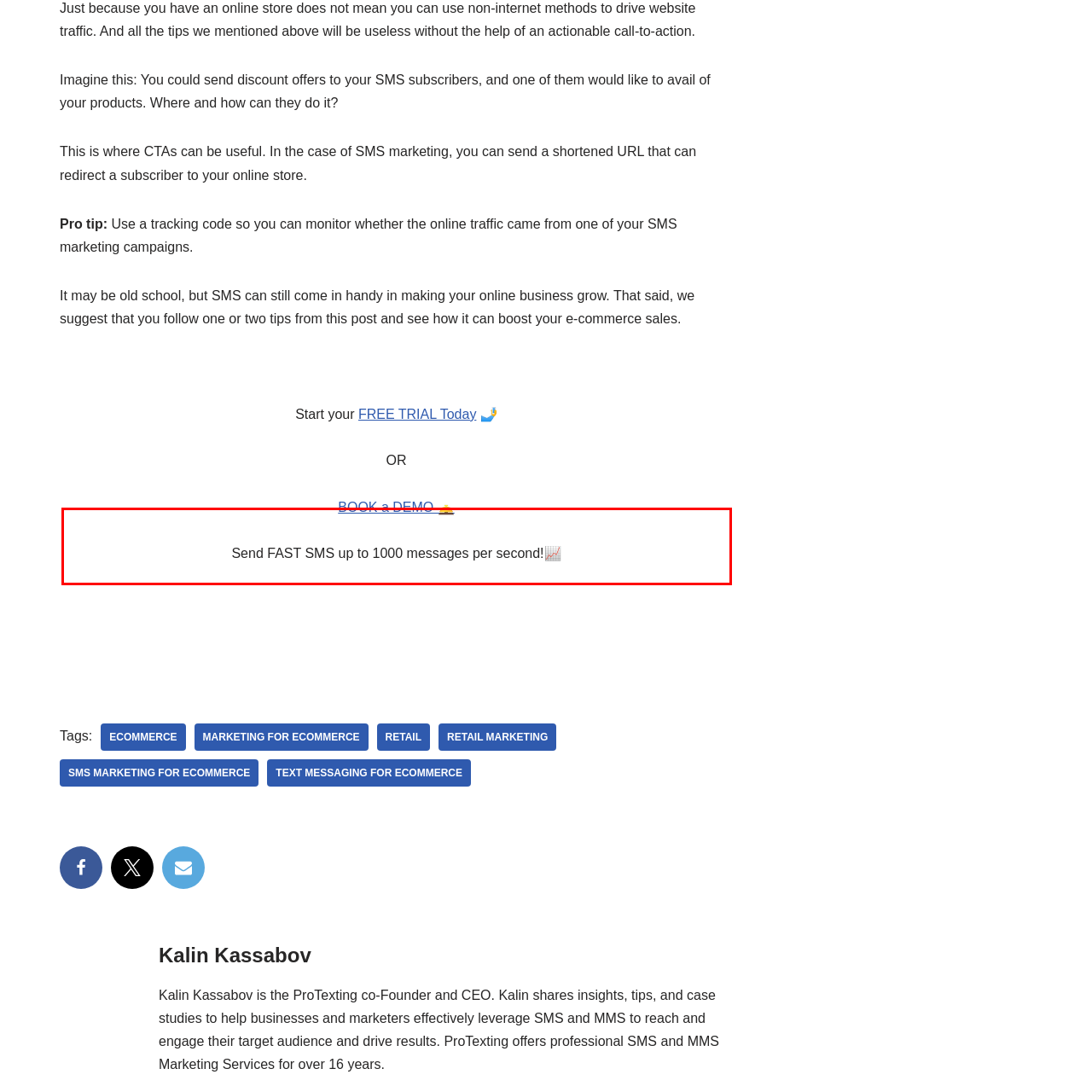What is the purpose of the interactive links?
Look closely at the part of the image outlined in red and give a one-word or short phrase answer.

To book a demo